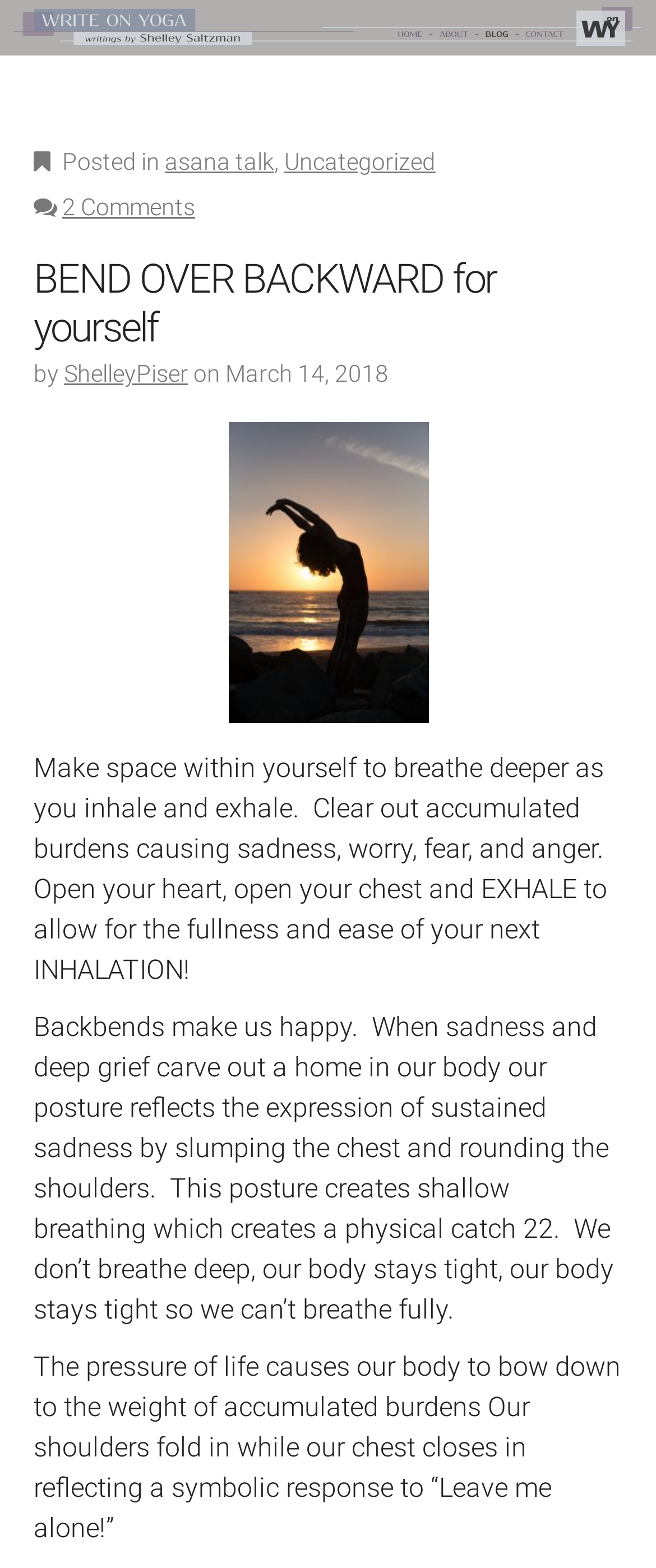Review the image closely and give a comprehensive answer to the question: What is the author of this article?

I found the author's name by looking at the text 'by' followed by a link 'ShelleyPiser' which indicates the author of the article.